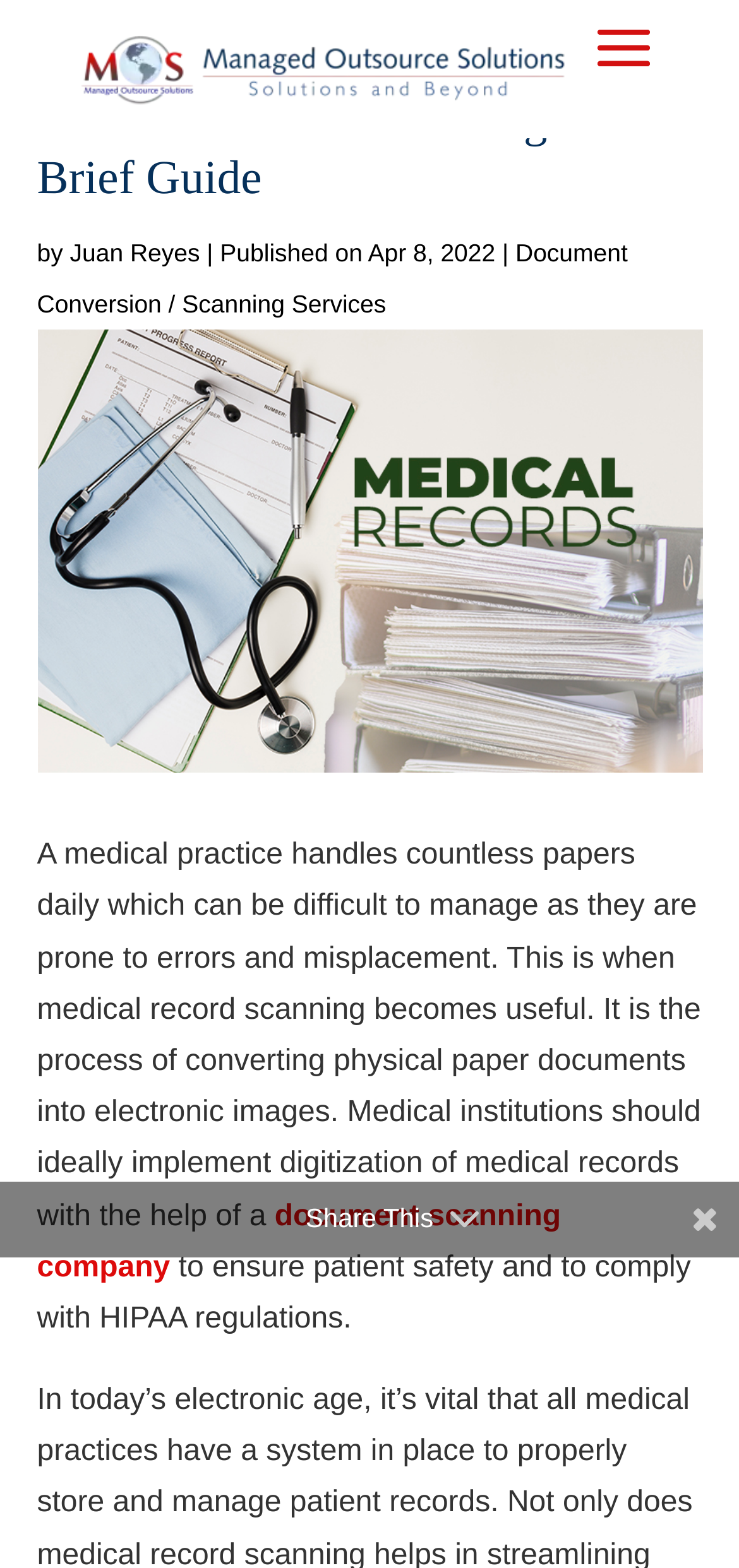Given the webpage screenshot and the description, determine the bounding box coordinates (top-left x, top-left y, bottom-right x, bottom-right y) that define the location of the UI element matching this description: Document Conversion / Scanning Services

[0.05, 0.152, 0.849, 0.203]